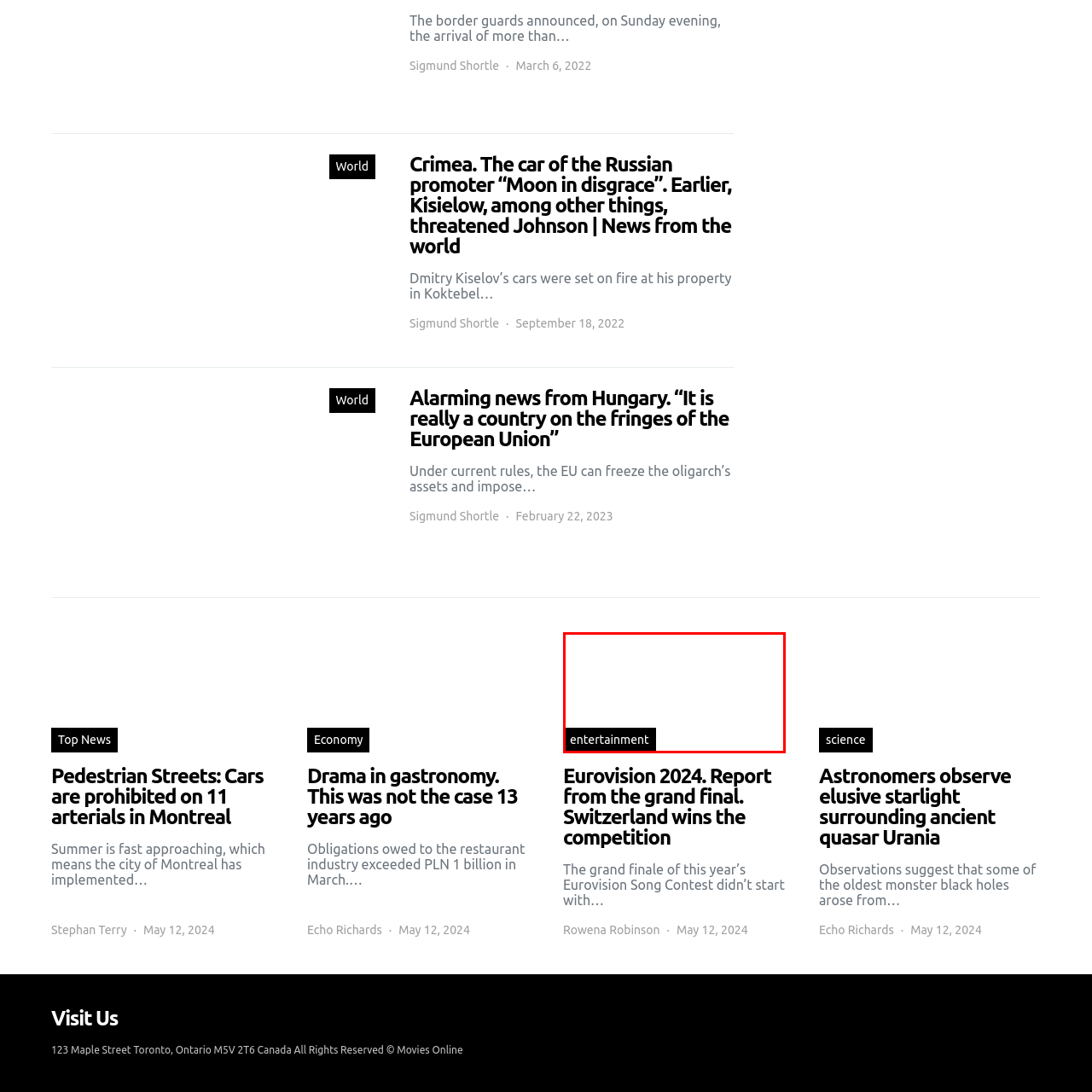What is the significance of the Eurovision 2024 event?
Examine the image highlighted by the red bounding box and answer briefly with one word or a short phrase.

Musical showcases and global excitement